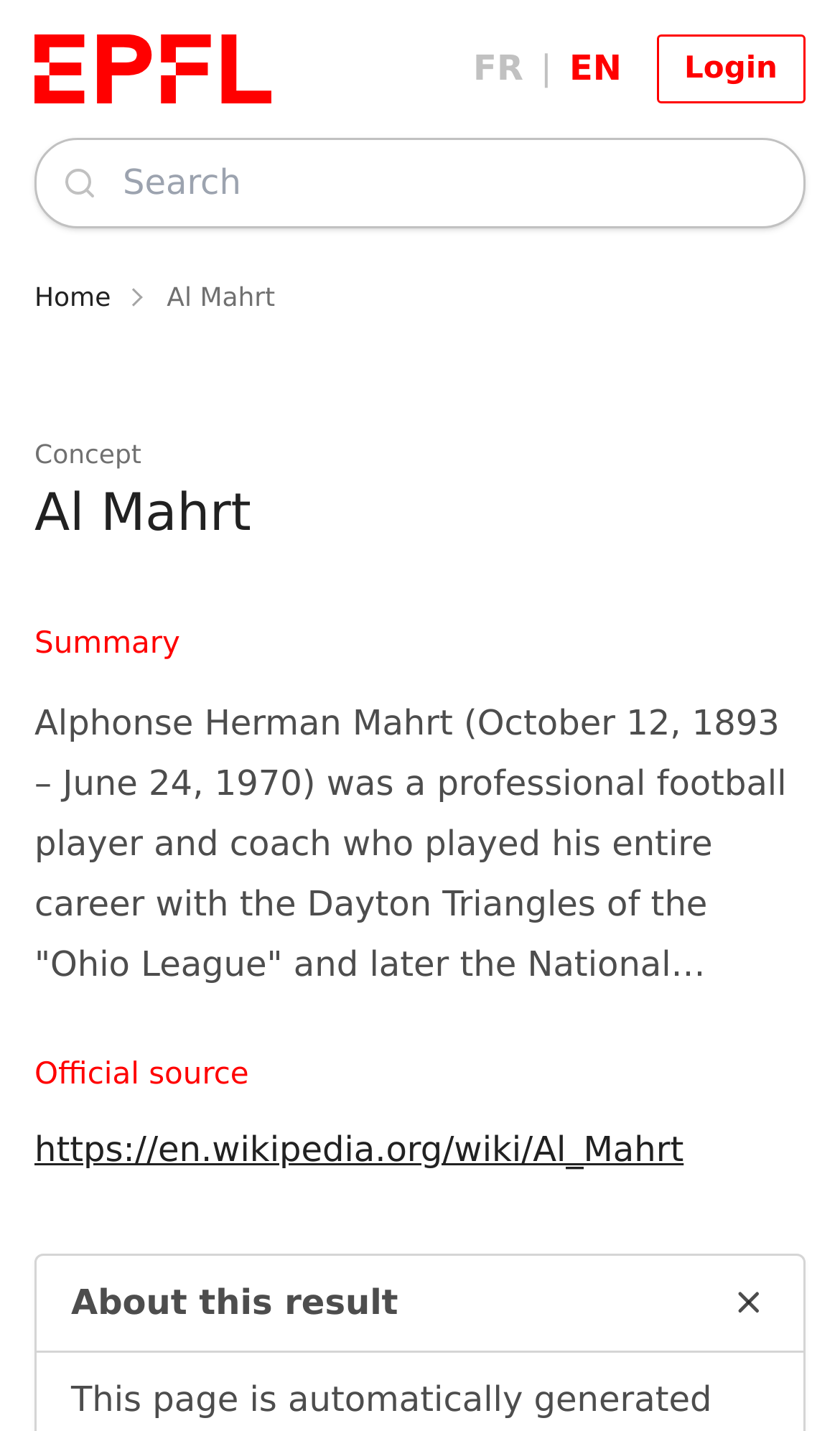Please examine the image and answer the question with a detailed explanation:
What is the name of the person described on this webpage?

I found the answer by looking at the heading element on the webpage, which says 'Al Mahrt'. This is likely the main topic of the webpage.